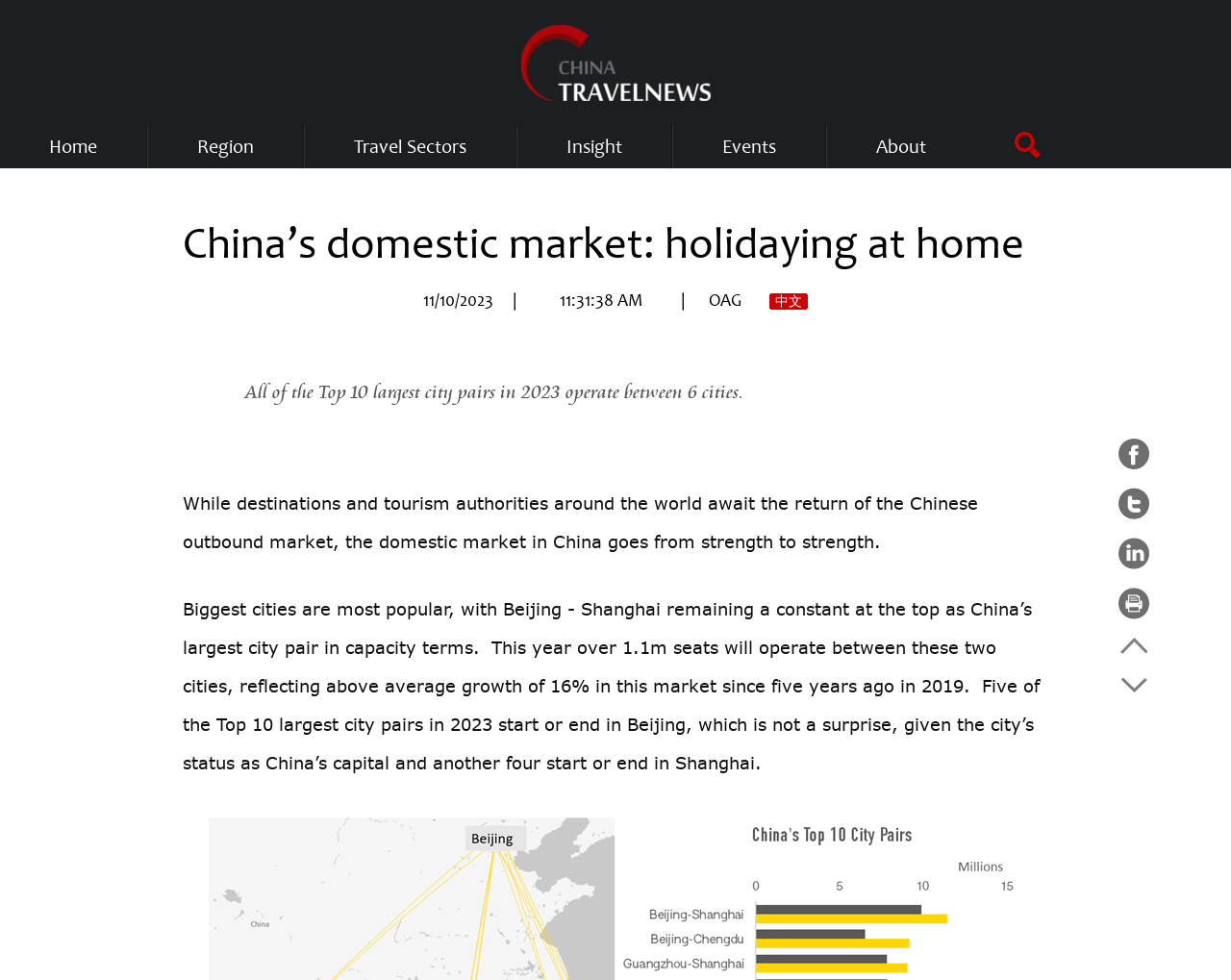How many seats will operate between Beijing and Shanghai in 2023?
Provide a detailed answer to the question using information from the image.

The number of seats that will operate between Beijing and Shanghai in 2023 can be found in the StaticText element with bounding box coordinates [0.148, 0.61, 0.845, 0.789] and OCR text '...over 1.1m seats will operate between these two cities...'.